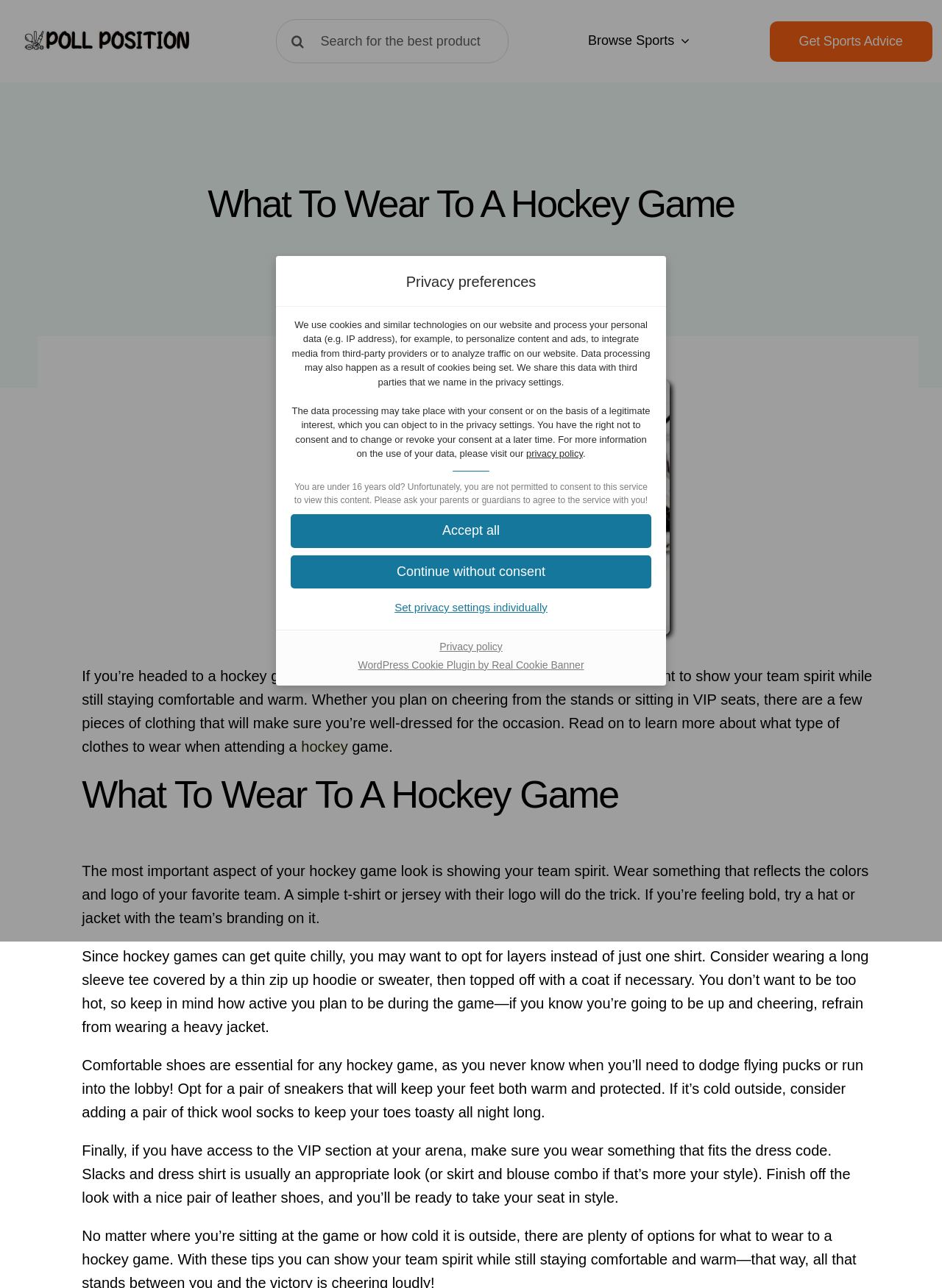Identify the bounding box coordinates of the clickable region to carry out the given instruction: "View WordPress Cookie Plugin information".

[0.376, 0.512, 0.624, 0.521]